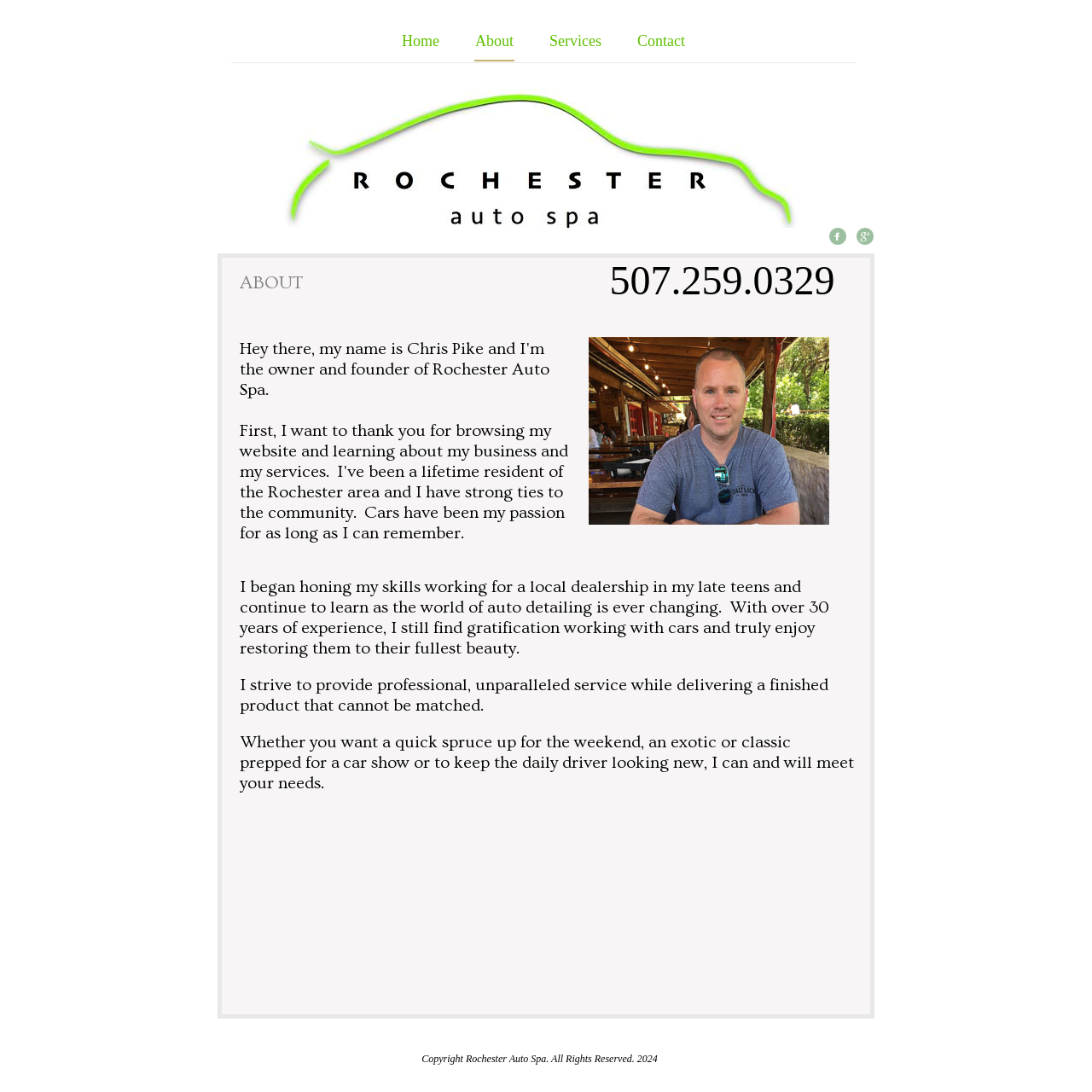Refer to the screenshot and give an in-depth answer to this question: What is the phone number on the webpage?

I found the phone number by looking at the StaticText element with the bounding box coordinates [0.558, 0.236, 0.764, 0.277], which contains the text '507.259.0329'.